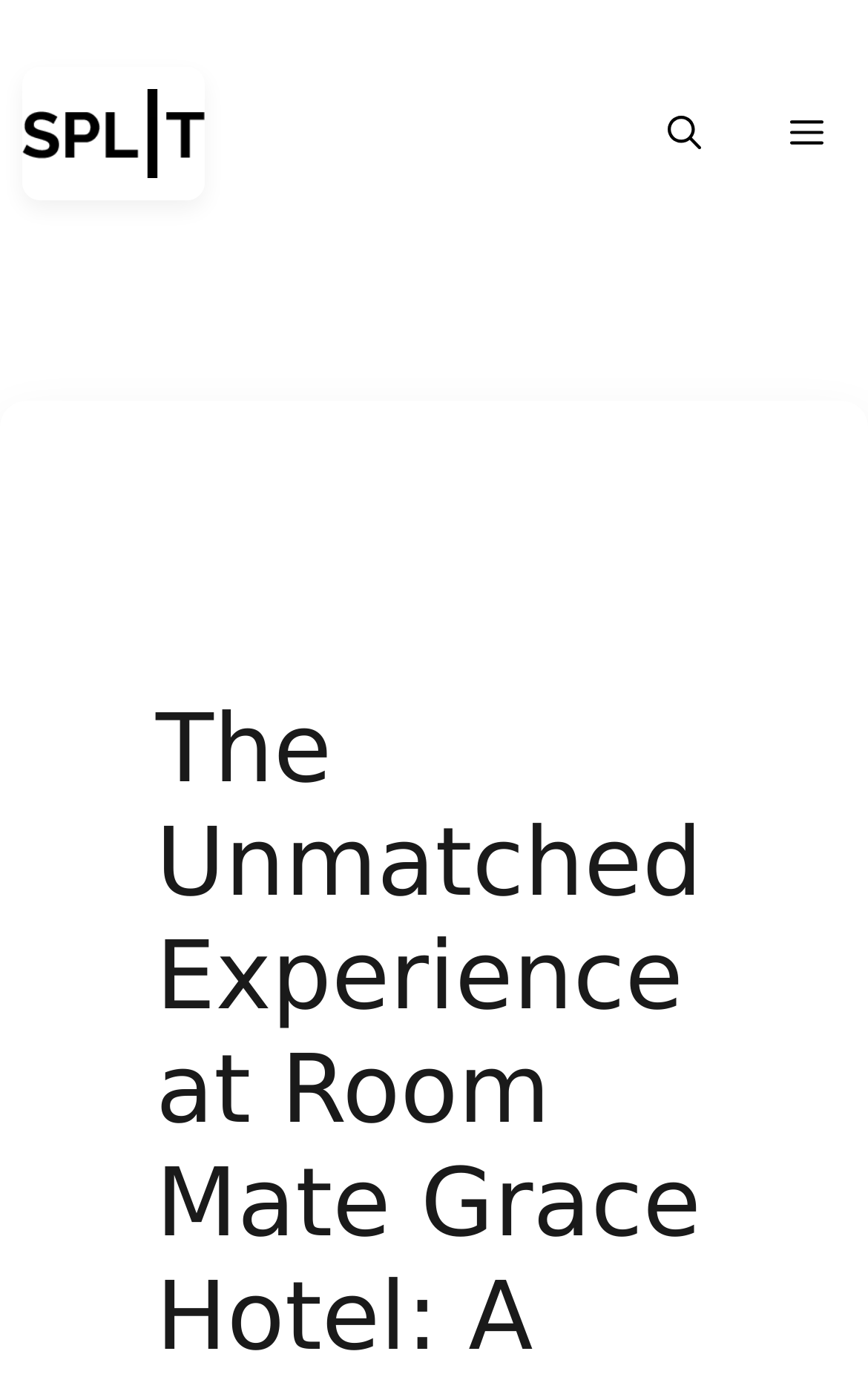Give the bounding box coordinates for the element described by: "Menu".

[0.859, 0.048, 1.0, 0.145]